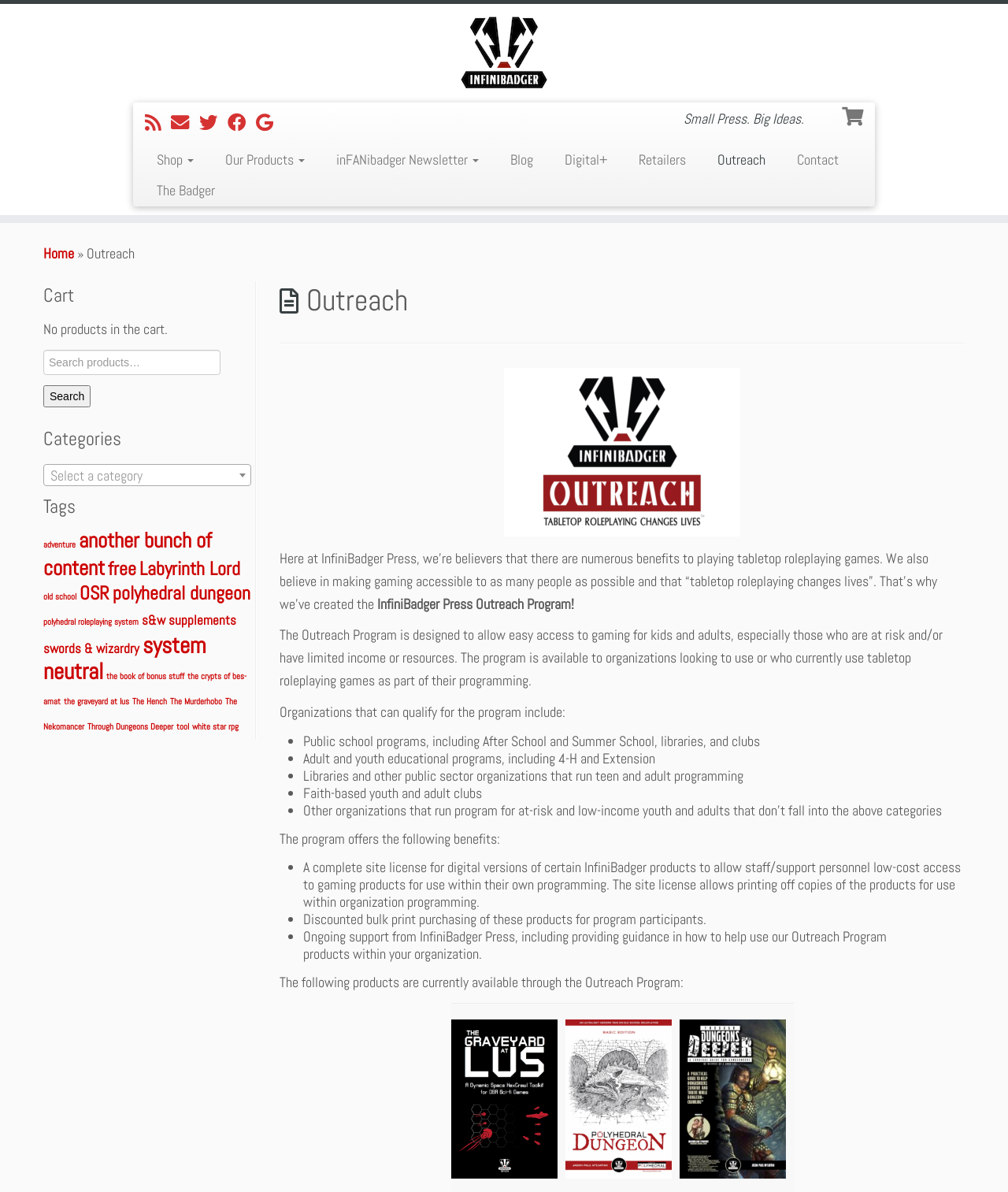Please identify the bounding box coordinates for the region that you need to click to follow this instruction: "Click on the 'Shop' link".

[0.14, 0.122, 0.208, 0.147]